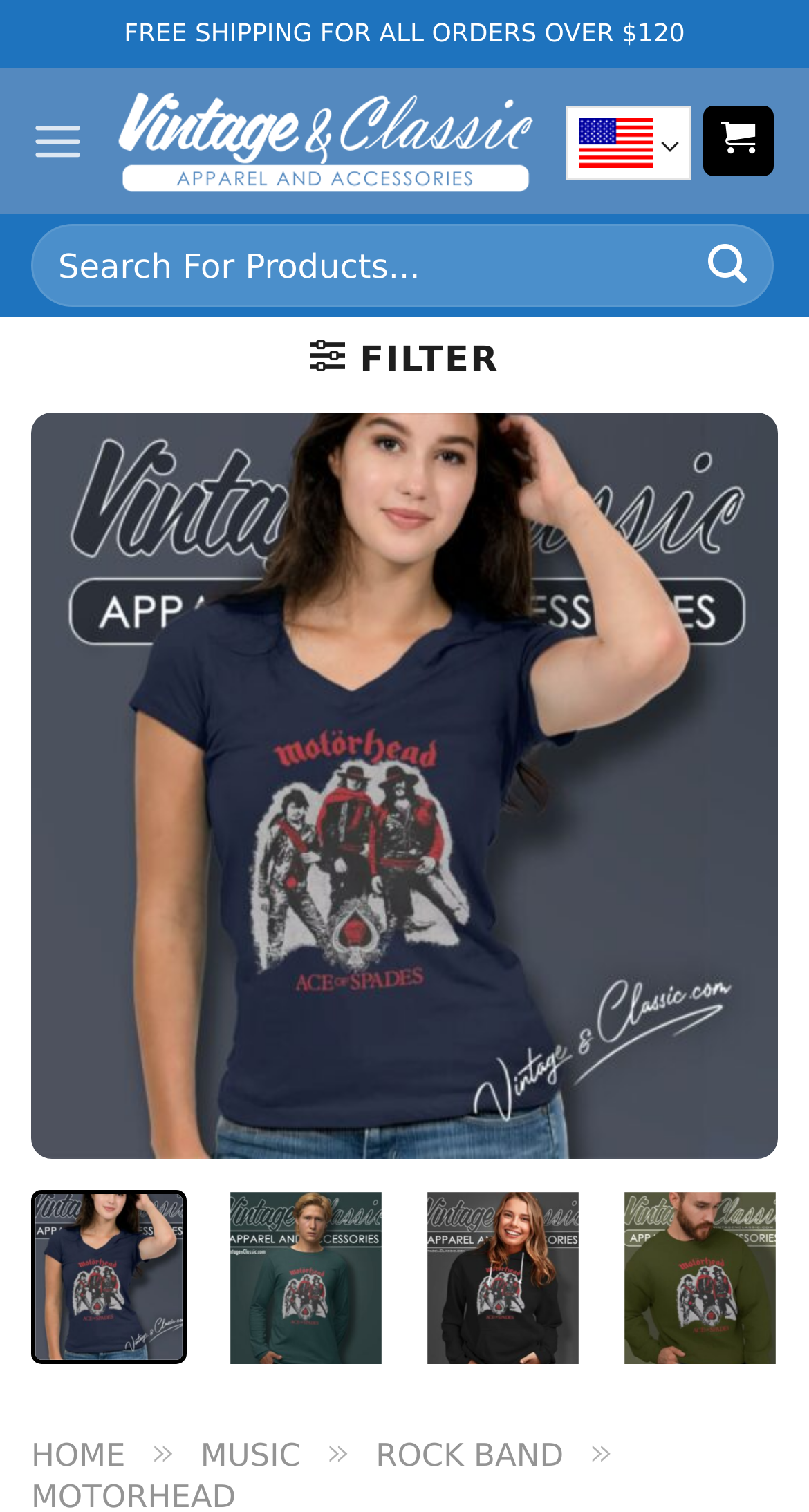Produce an extensive caption that describes everything on the webpage.

This webpage appears to be an e-commerce page for a Motorhead shirt, specifically the "Ace of Spades" design. At the top of the page, there is a notification stating "FREE SHIPPING FOR ALL ORDERS OVER $120". Below this, there is a link to "Vintagenclassic Tee" accompanied by an image of the same name. 

To the left of the page, there is a menu link labeled "Menu" and a search bar with a placeholder text "Search for:". The search bar has a submit button to the right. 

On the right side of the page, there is a link with an icon "\ue908", which is not explicitly described. 

The main content of the page is focused on the Motorhead shirt, with a large image of the product taking up most of the page. There is a link to the product with the text "Motorhead Shirt Ace Of Spades" and another link below it with the text "Motorhead Shirt Ace Of Spades V Neck TShirt", accompanied by a smaller image of the product. 

At the bottom of the page, there are links to navigate to other sections of the website, including "HOME", "MUSIC", and "ROCK BAND", separated by a right-pointing arrow symbol "»".